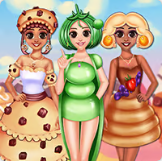Please give a short response to the question using one word or a phrase:
What is the theme of the game 'Bff Foodie Cosplay'?

Dessert-themed